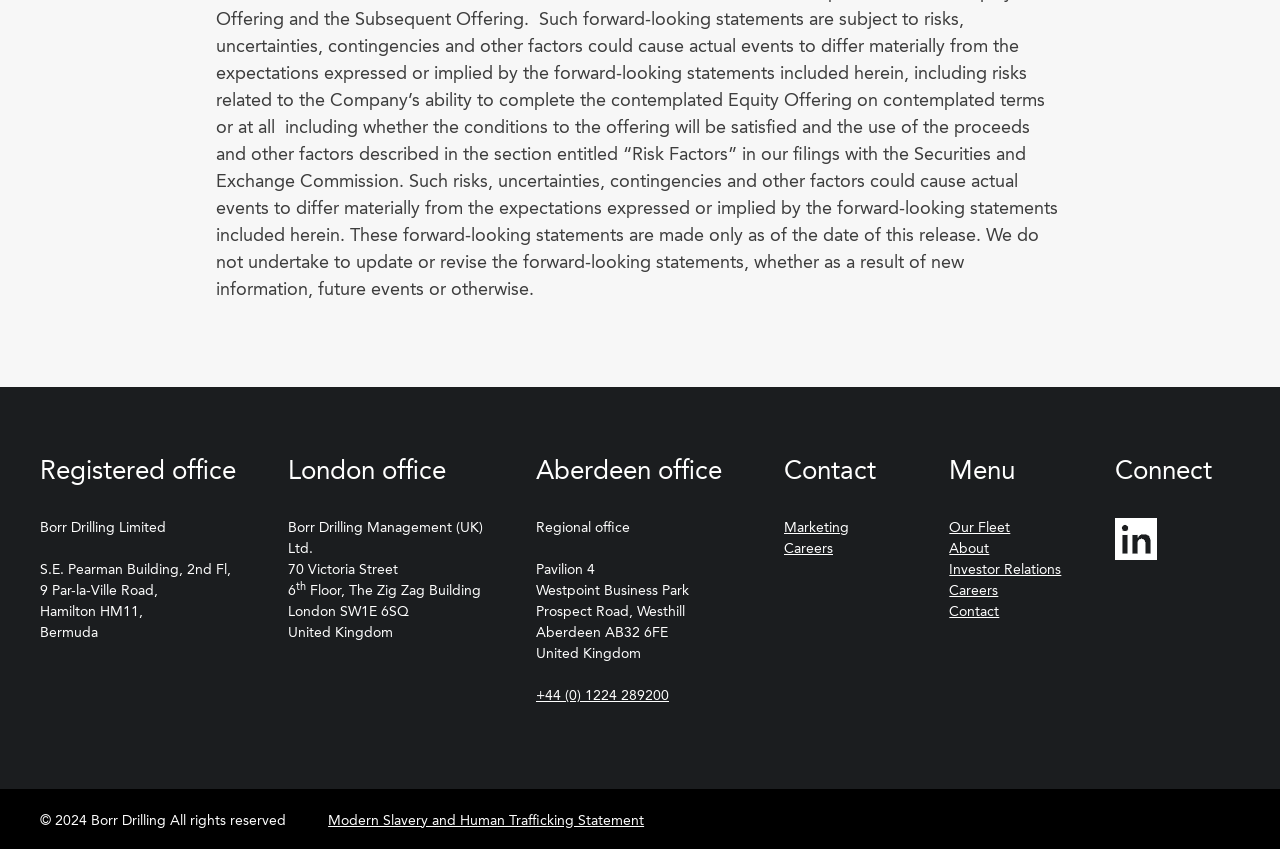Show the bounding box coordinates of the element that should be clicked to complete the task: "Subscribe to CXO Digital Pulse Newsletters".

None